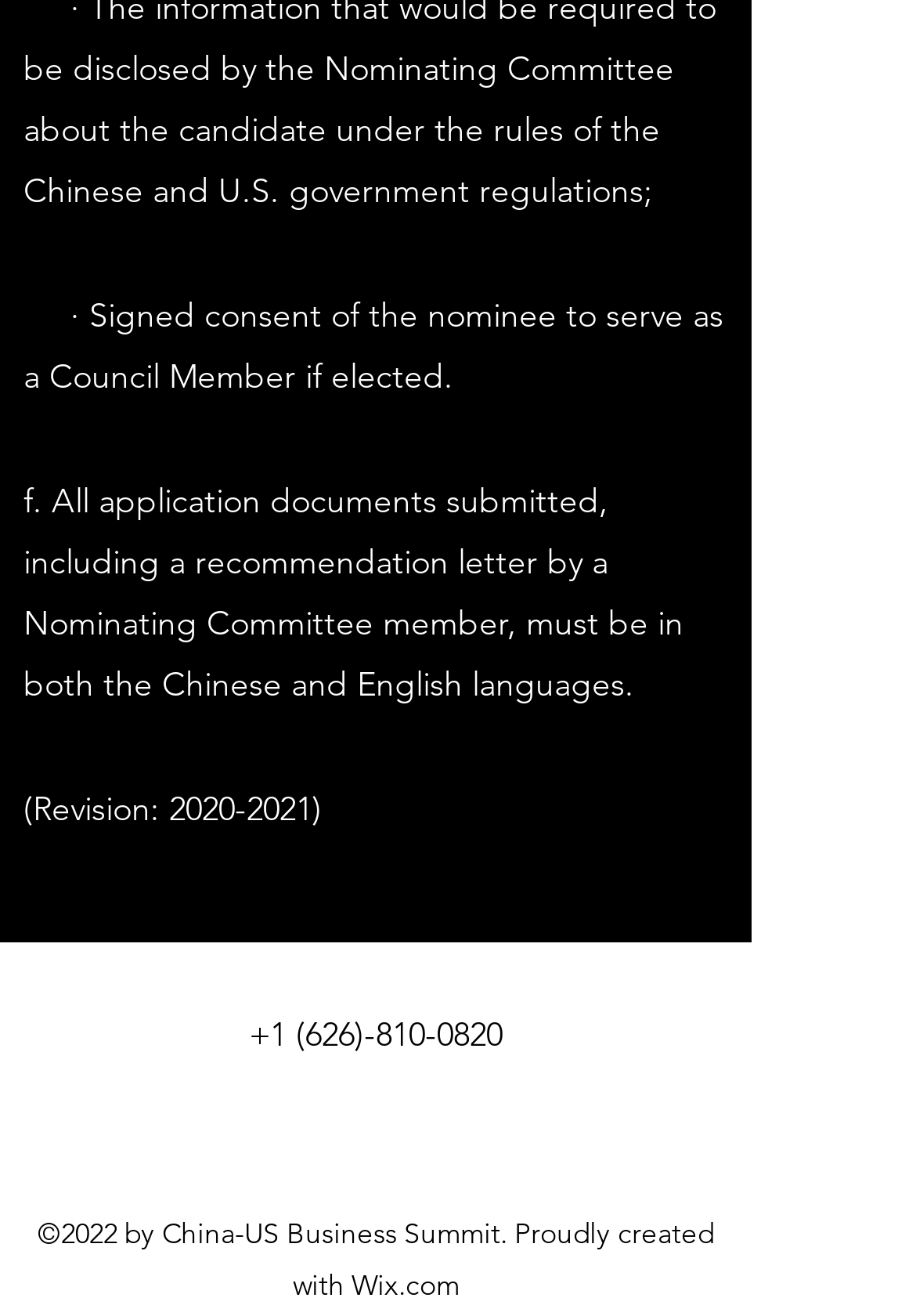Based on the image, provide a detailed response to the question:
What is the language requirement for application documents?

According to the StaticText element with the text 'f. All application documents submitted, including a recommendation letter by a Nominating Committee member, must be in both the Chinese and English languages.', it is clear that the language requirement for application documents is both Chinese and English.